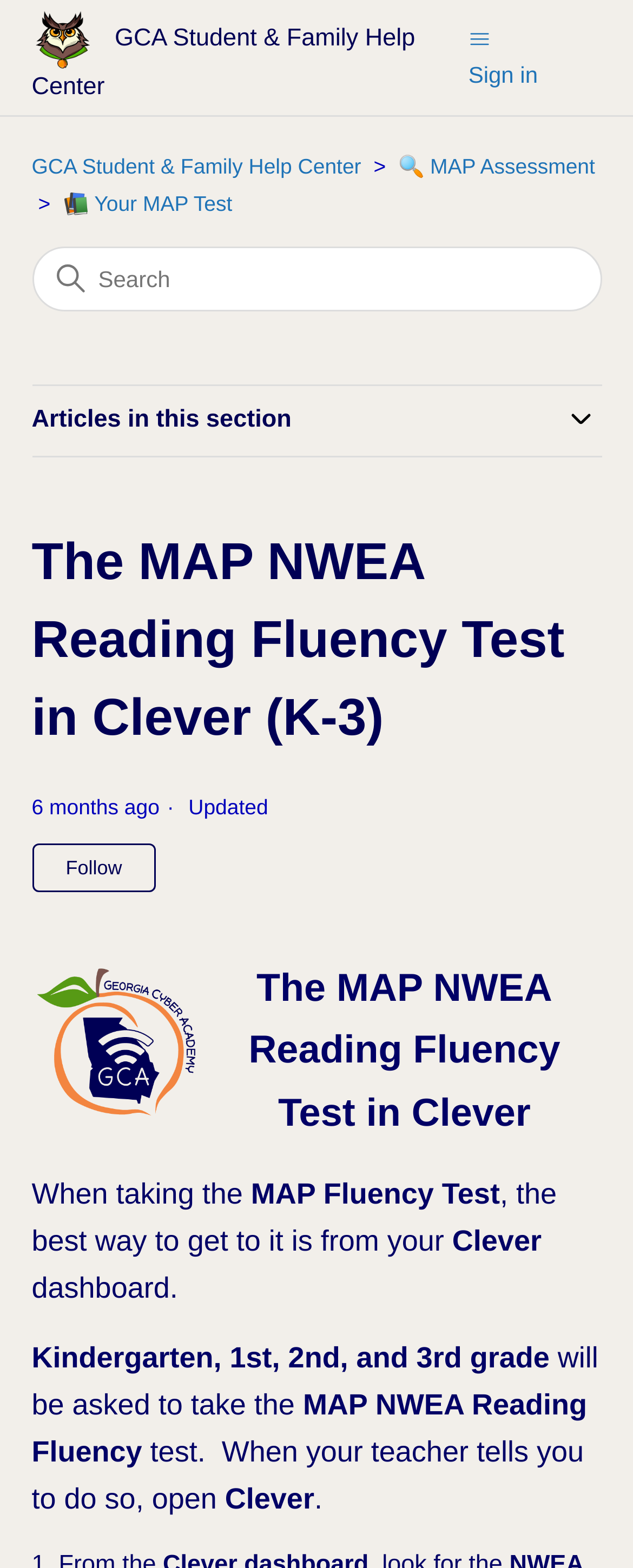For the given element description 🔍 MAP Assessment, determine the bounding box coordinates of the UI element. The coordinates should follow the format (top-left x, top-left y, bottom-right x, bottom-right y) and be within the range of 0 to 1.

[0.629, 0.098, 0.94, 0.114]